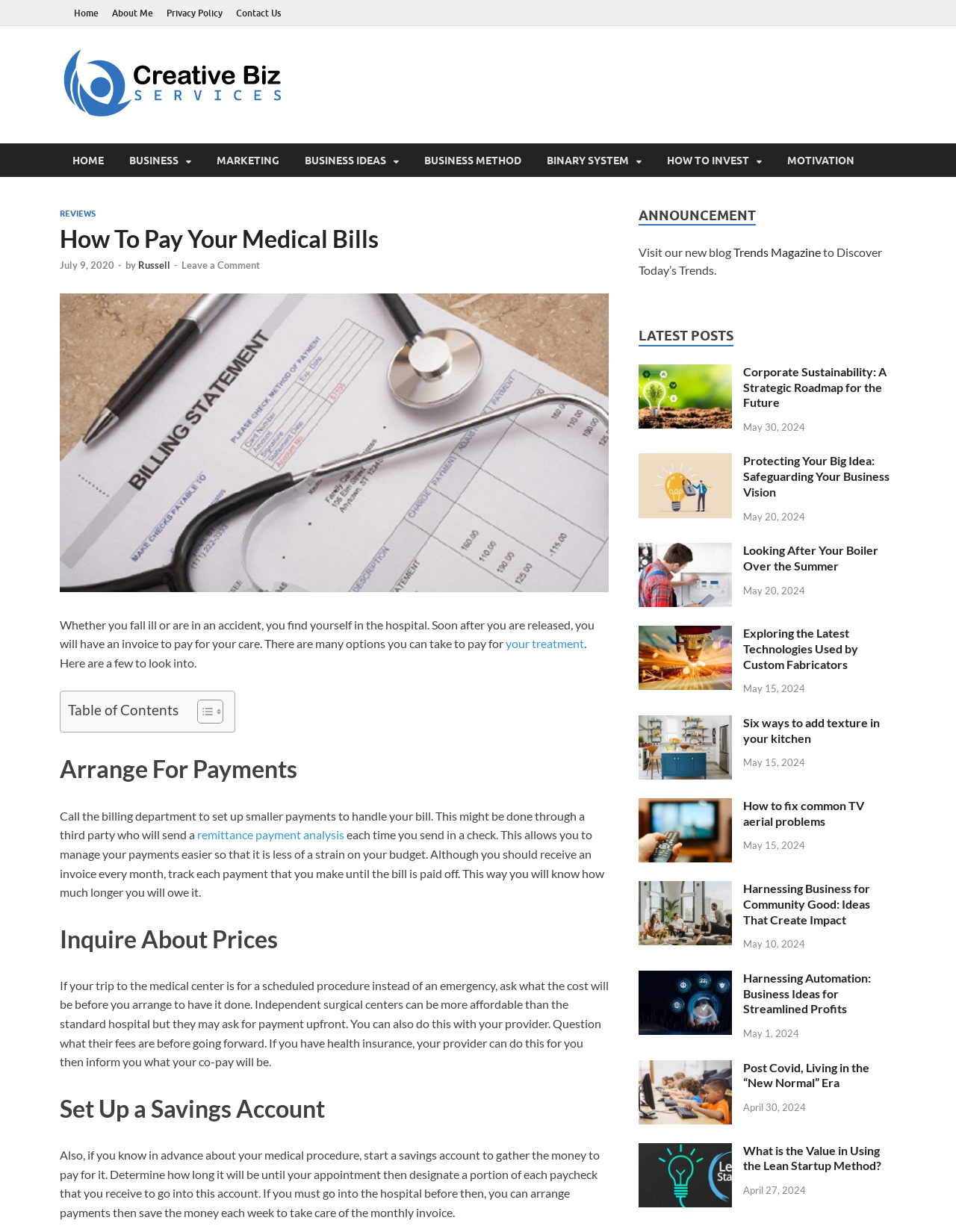Offer a meticulous caption that includes all visible features of the webpage.

This webpage is about paying medical bills, with a focus on providing guidance and tips on how to manage and pay for medical care. At the top of the page, there is a navigation menu with links to "Home", "About Me", "Privacy Policy", and "Contact Us". Below this, there is a logo and a heading that reads "Success Secrets for Creative Entrepreneurs". 

On the left side of the page, there is a sidebar with links to various categories, including "HOME", "BUSINESS", "MARKETING", and "MOTIVATION". Below this, there is a section with a heading "How To Pay Your Medical Bills" and a subheading that reads "Whether you fall ill or are in an accident, you find yourself in the hospital. Soon after you are released, you will have an invoice to pay for your care. There are many options you can take to pay for your treatment."

The main content of the page is divided into sections, each with a heading and a brief description. The sections include "Arrange For Payments", "Inquire About Prices", and "Set Up a Savings Account". Each section provides tips and advice on how to manage and pay for medical bills.

On the right side of the page, there is a section with a heading "ANNOUNCEMENT" and a link to a new blog called "Trends Magazine". Below this, there is a section with a heading "LATEST POSTS" that lists several recent articles, each with a title, a brief description, and a date. The articles cover a range of topics, including corporate sustainability, protecting business ideas, and digital fabrication technology.

Overall, the webpage is well-organized and easy to navigate, with clear headings and concise descriptions that provide valuable information and guidance on paying medical bills.